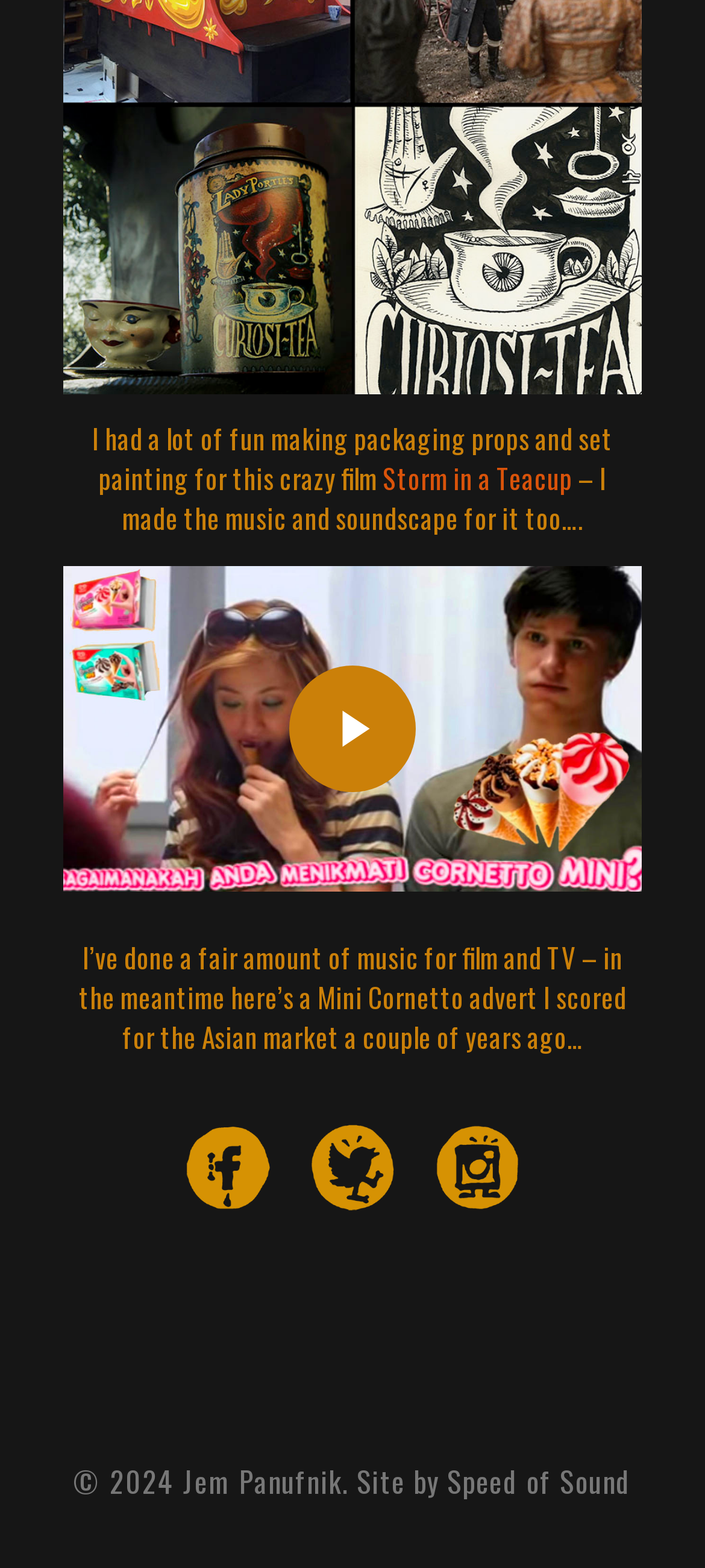Provide the bounding box coordinates for the UI element that is described as: "alt="Twitter"".

[0.418, 0.771, 0.582, 0.806]